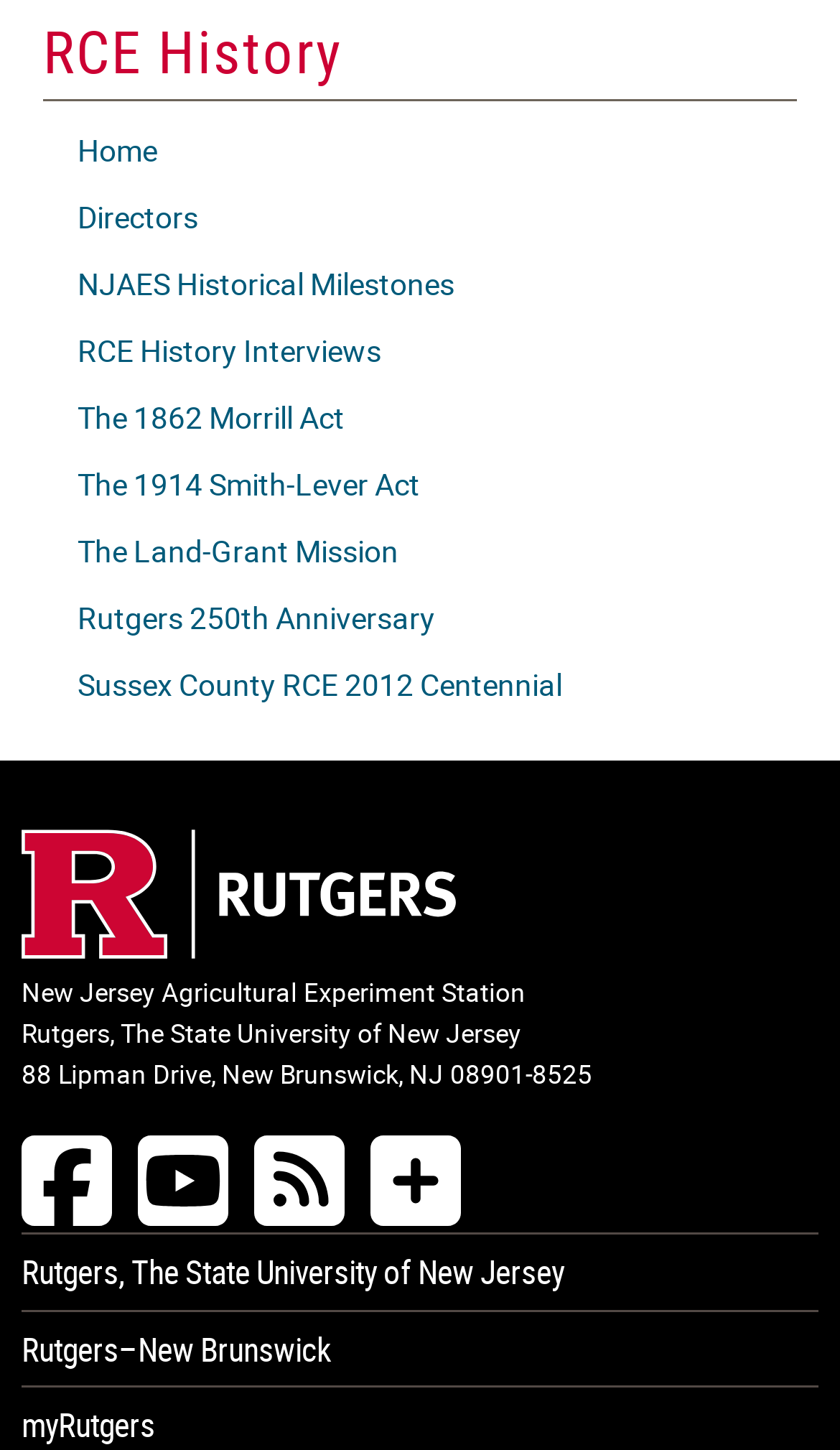Please identify the bounding box coordinates of the area I need to click to accomplish the following instruction: "view NJAES historical milestones".

[0.092, 0.182, 0.949, 0.209]